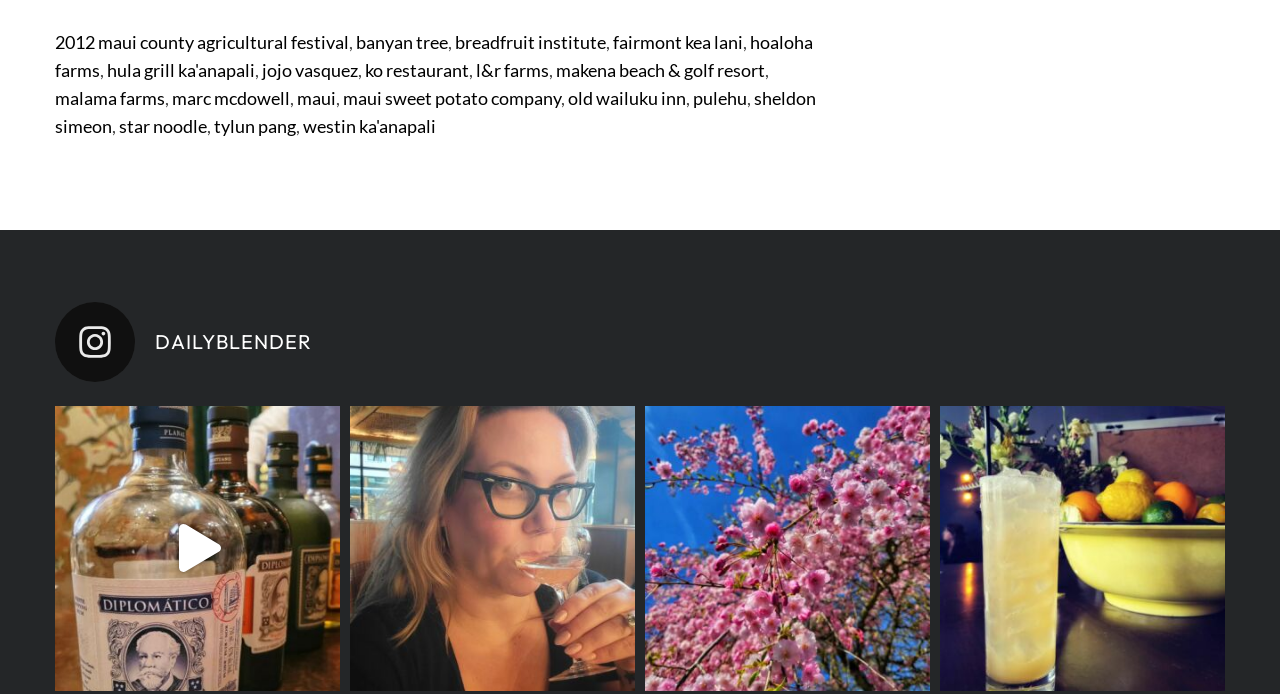Provide a brief response to the question below using one word or phrase:
What is the text of the second post?

Birthday week champagne and fancy little nibbles